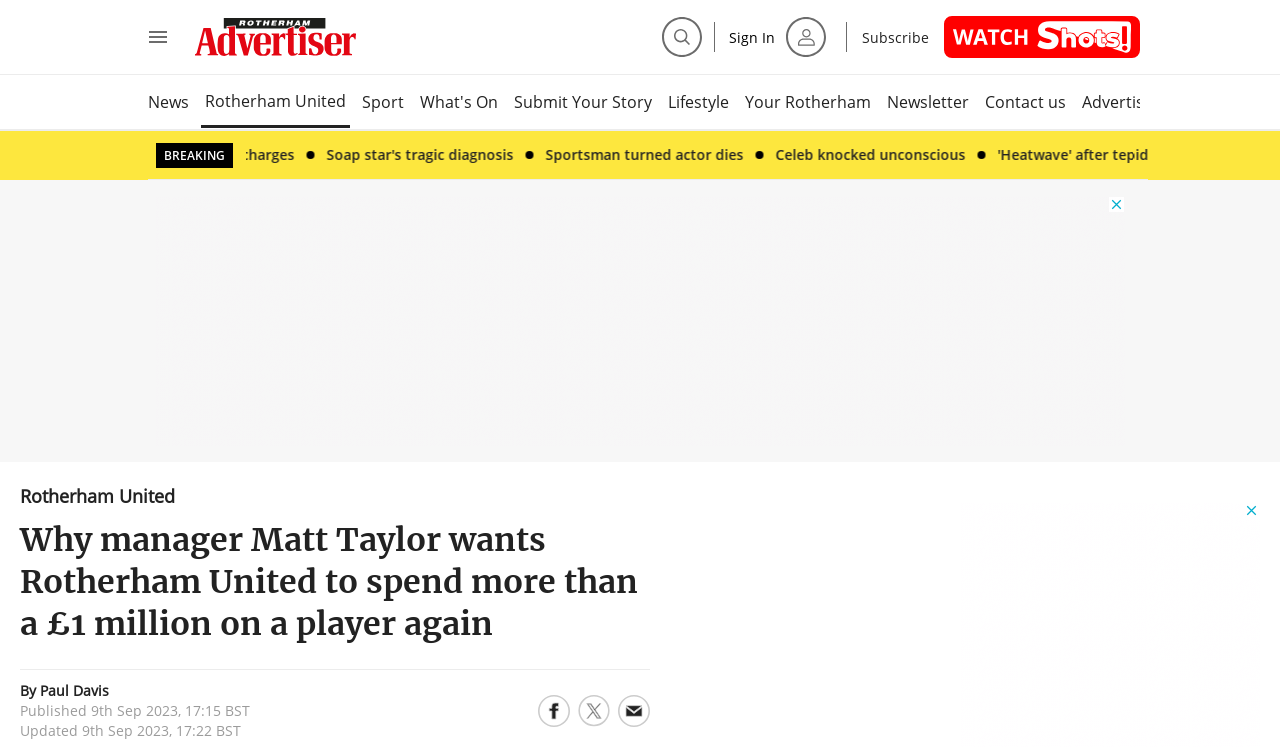Using the description "Universityonlineapplication", predict the bounding box of the relevant HTML element.

None